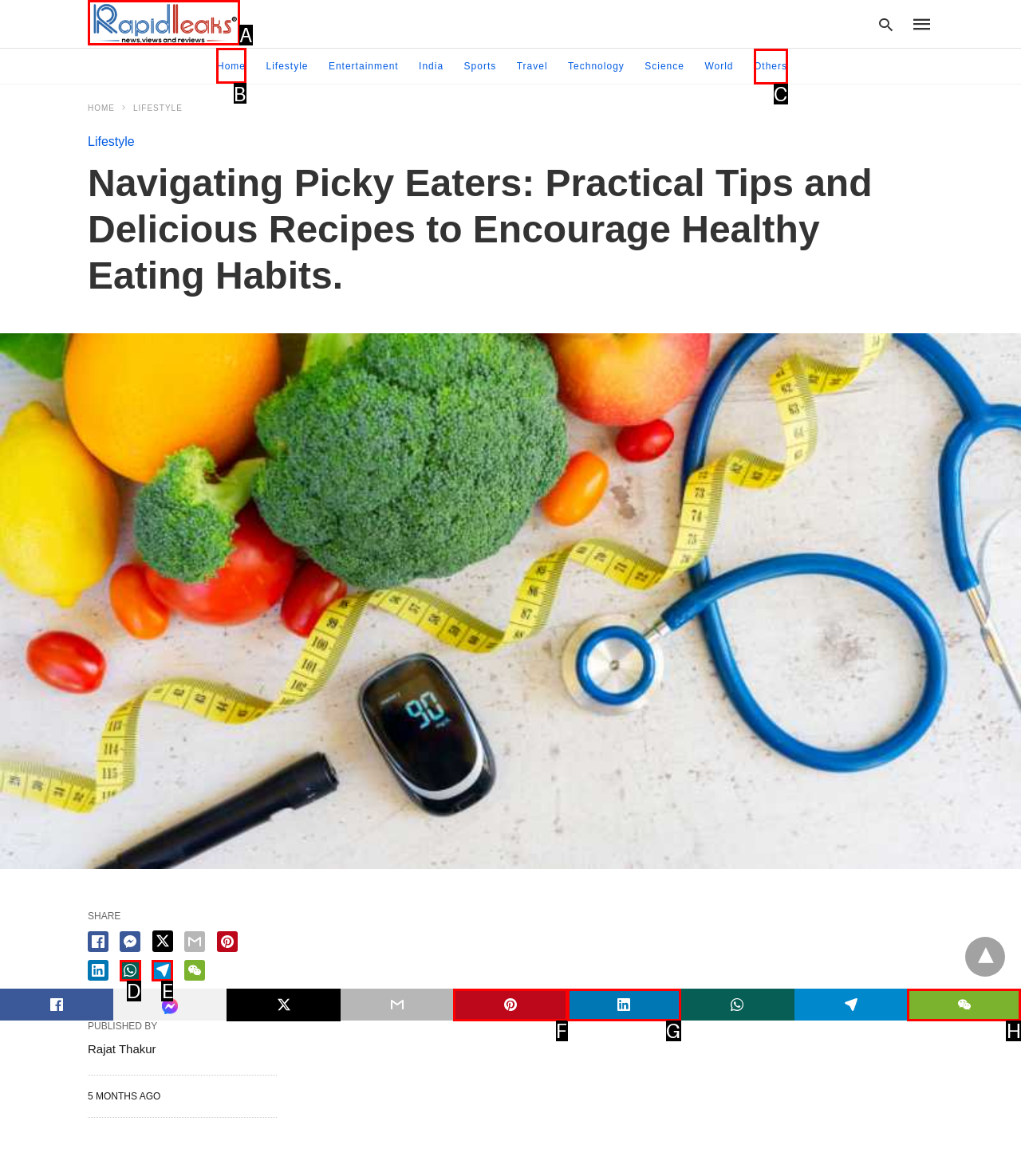What is the letter of the UI element you should click to View Admissions information? Provide the letter directly.

None